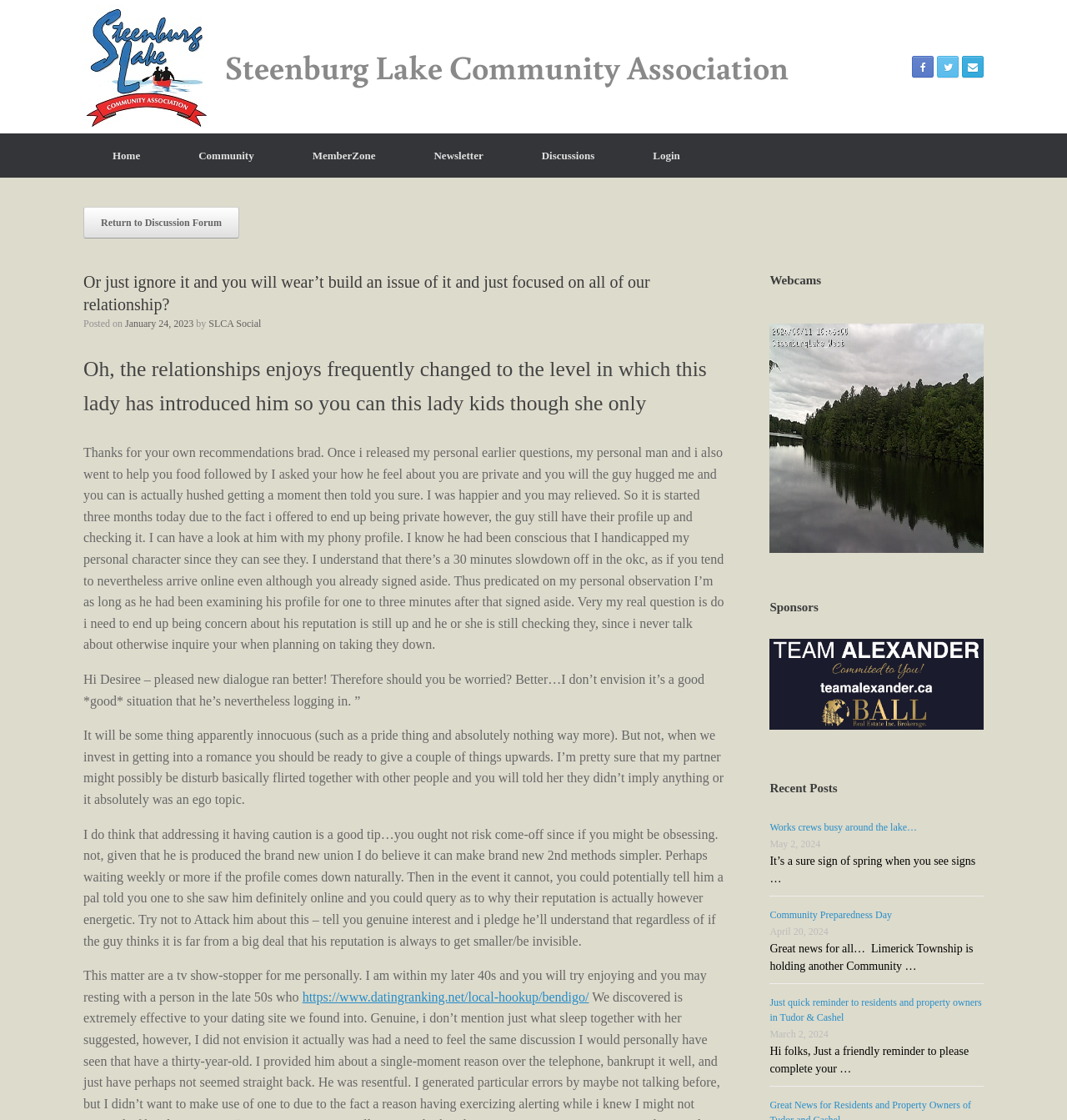Determine the bounding box coordinates of the section to be clicked to follow the instruction: "View the 'Works crews busy around the lake…' post". The coordinates should be given as four float numbers between 0 and 1, formatted as [left, top, right, bottom].

[0.721, 0.732, 0.922, 0.745]